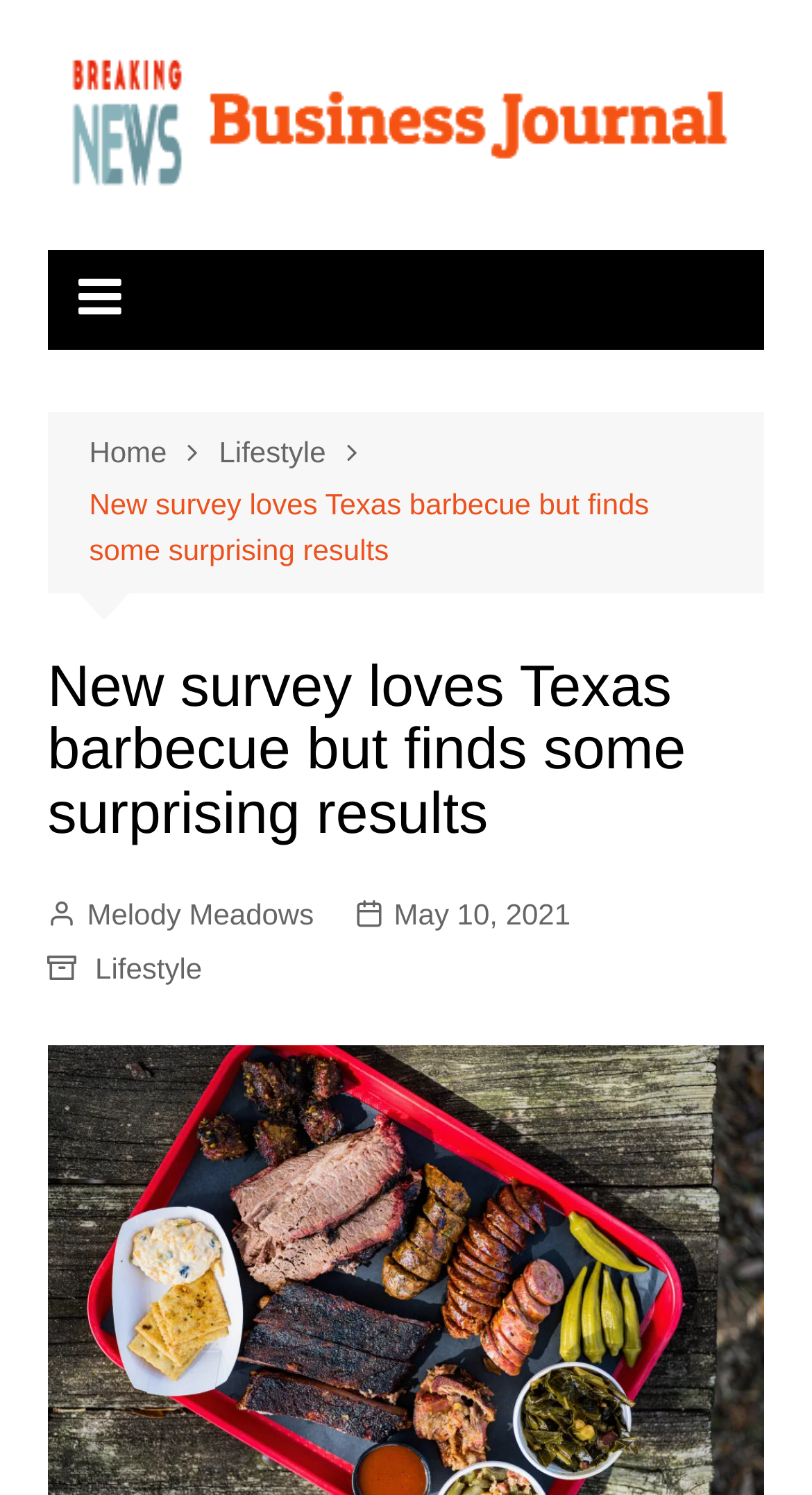Using the details in the image, give a detailed response to the question below:
What is the name of the website?

The name of the website can be determined by looking at the top-left corner of the webpage, where the logo and text 'Business Journal US' are located.